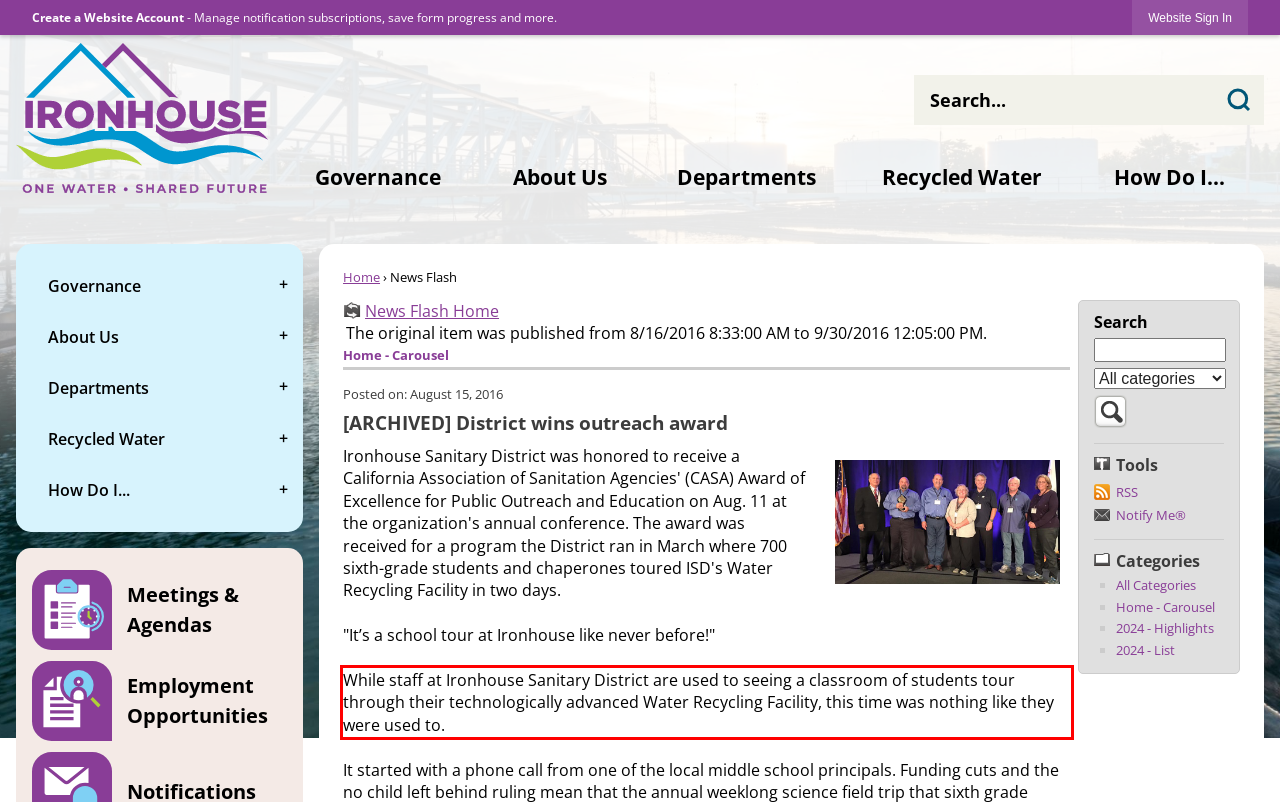You have a screenshot of a webpage, and there is a red bounding box around a UI element. Utilize OCR to extract the text within this red bounding box.

While staff at Ironhouse Sanitary District are used to seeing a classroom of students tour through their technologically advanced Water Recycling Facility, this time was nothing like they were used to.